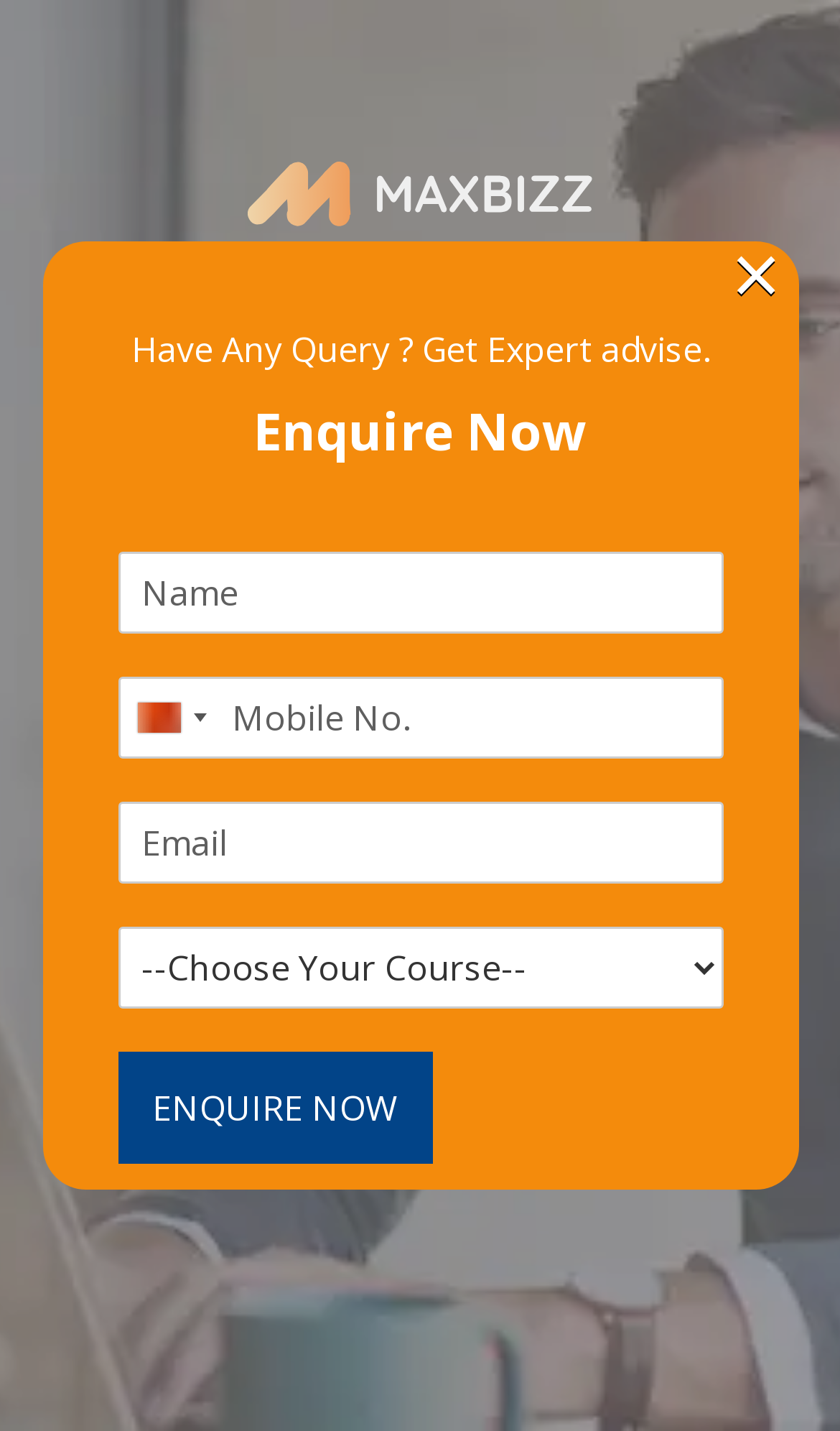Could you locate the bounding box coordinates for the section that should be clicked to accomplish this task: "click enquire now button".

[0.14, 0.735, 0.514, 0.813]